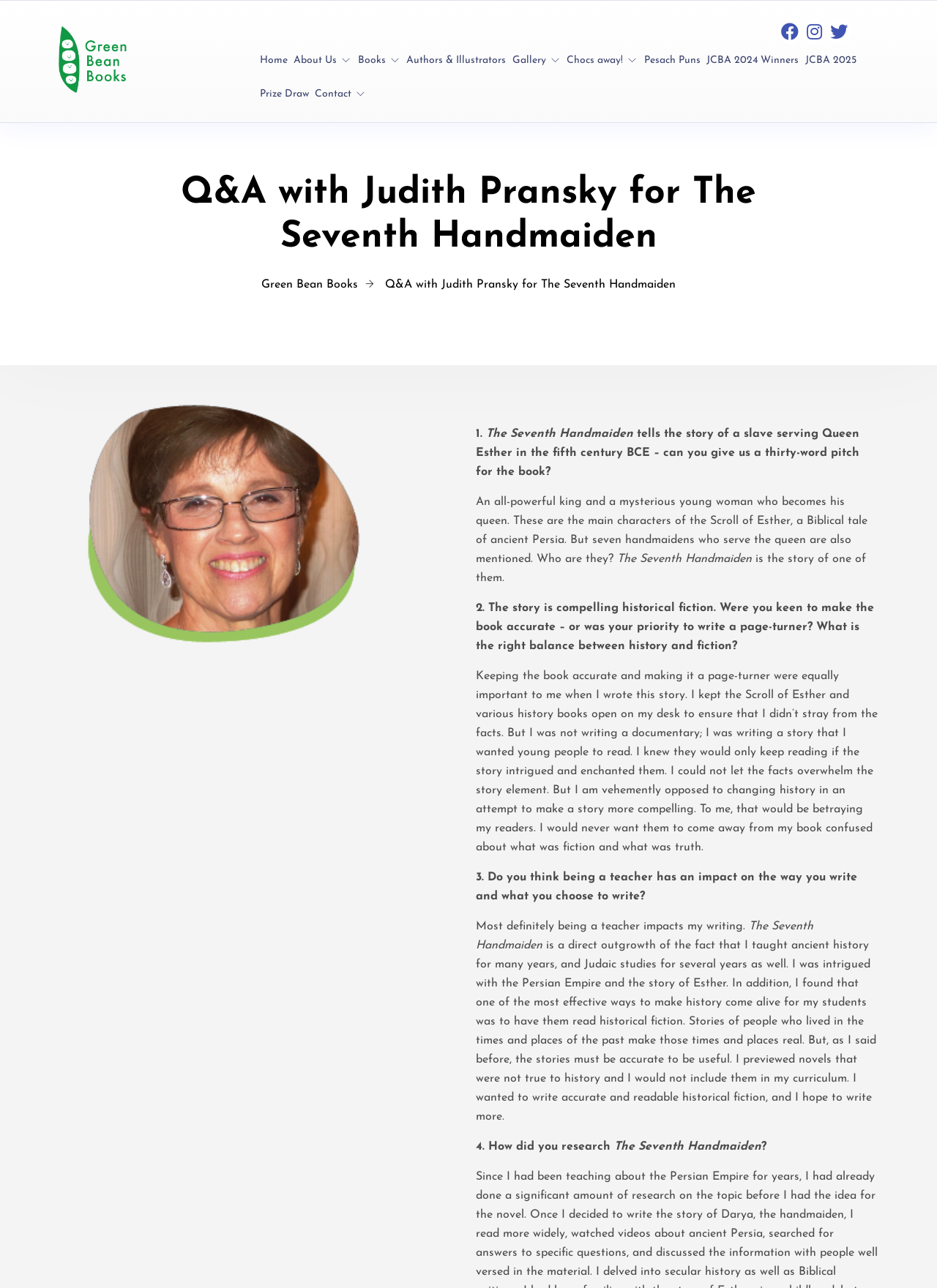Extract the main title from the webpage and generate its text.

Q&A with Judith Pransky for The Seventh Handmaiden